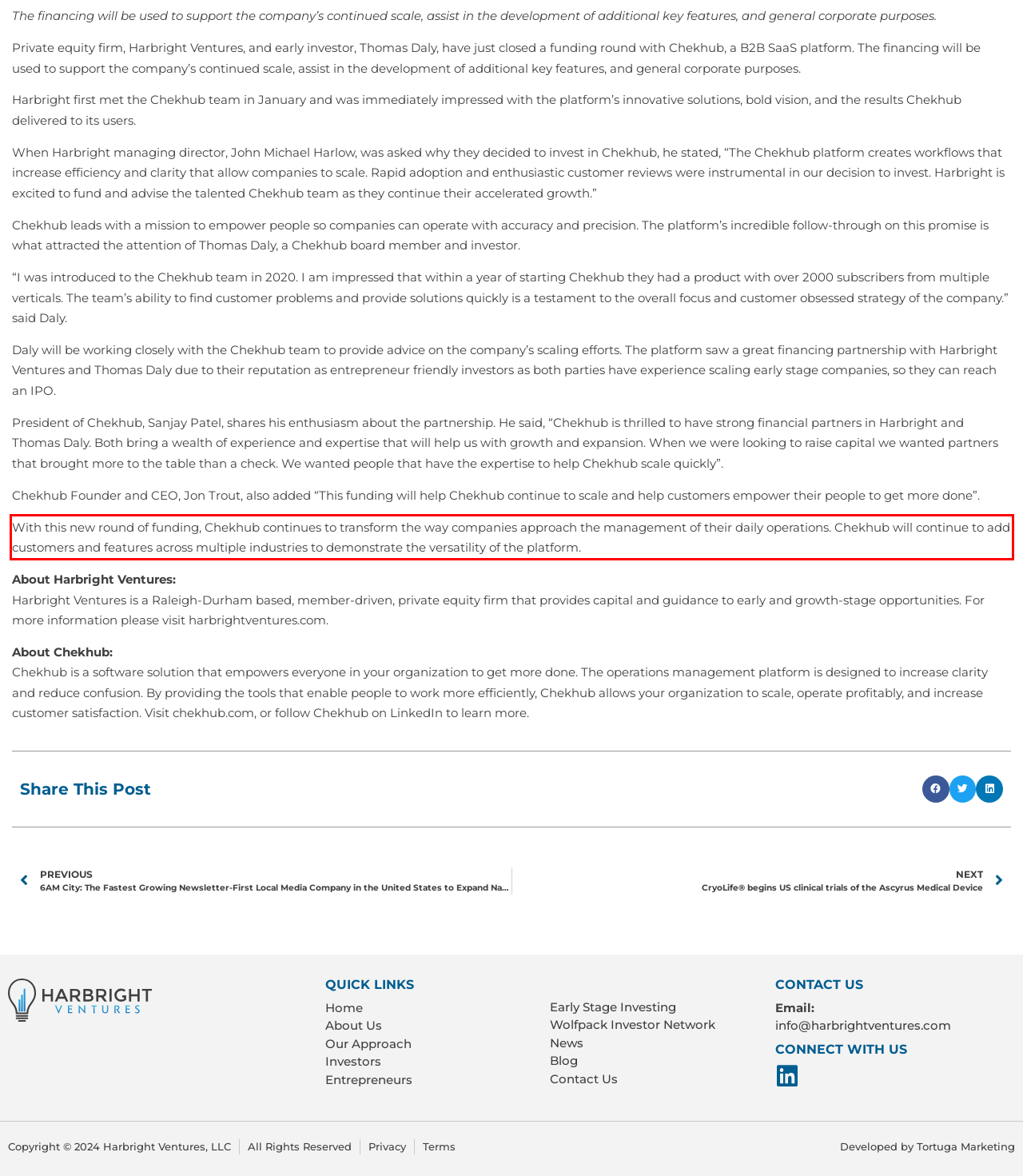Review the screenshot of the webpage and recognize the text inside the red rectangle bounding box. Provide the extracted text content.

With this new round of funding, Chekhub continues to transform the way companies approach the management of their daily operations. Chekhub will continue to add customers and features across multiple industries to demonstrate the versatility of the platform.